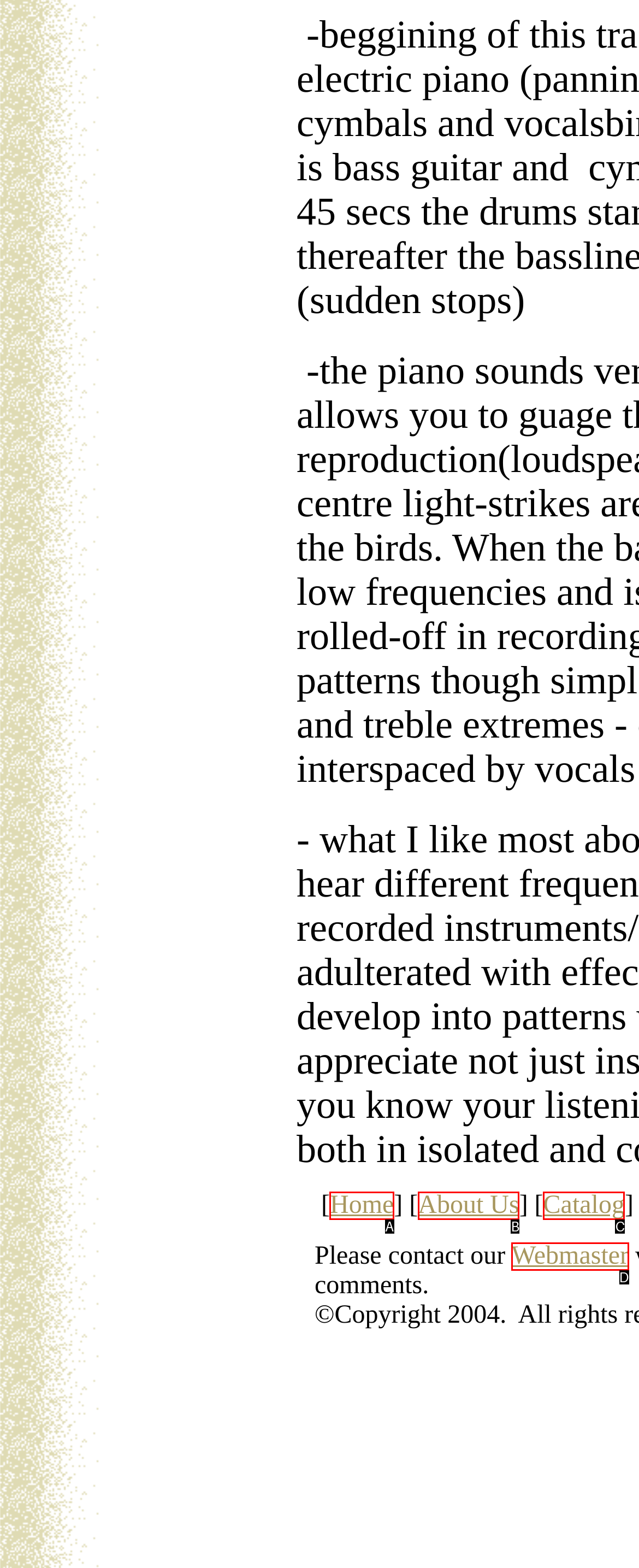Tell me the letter of the option that corresponds to the description: About Us
Answer using the letter from the given choices directly.

B